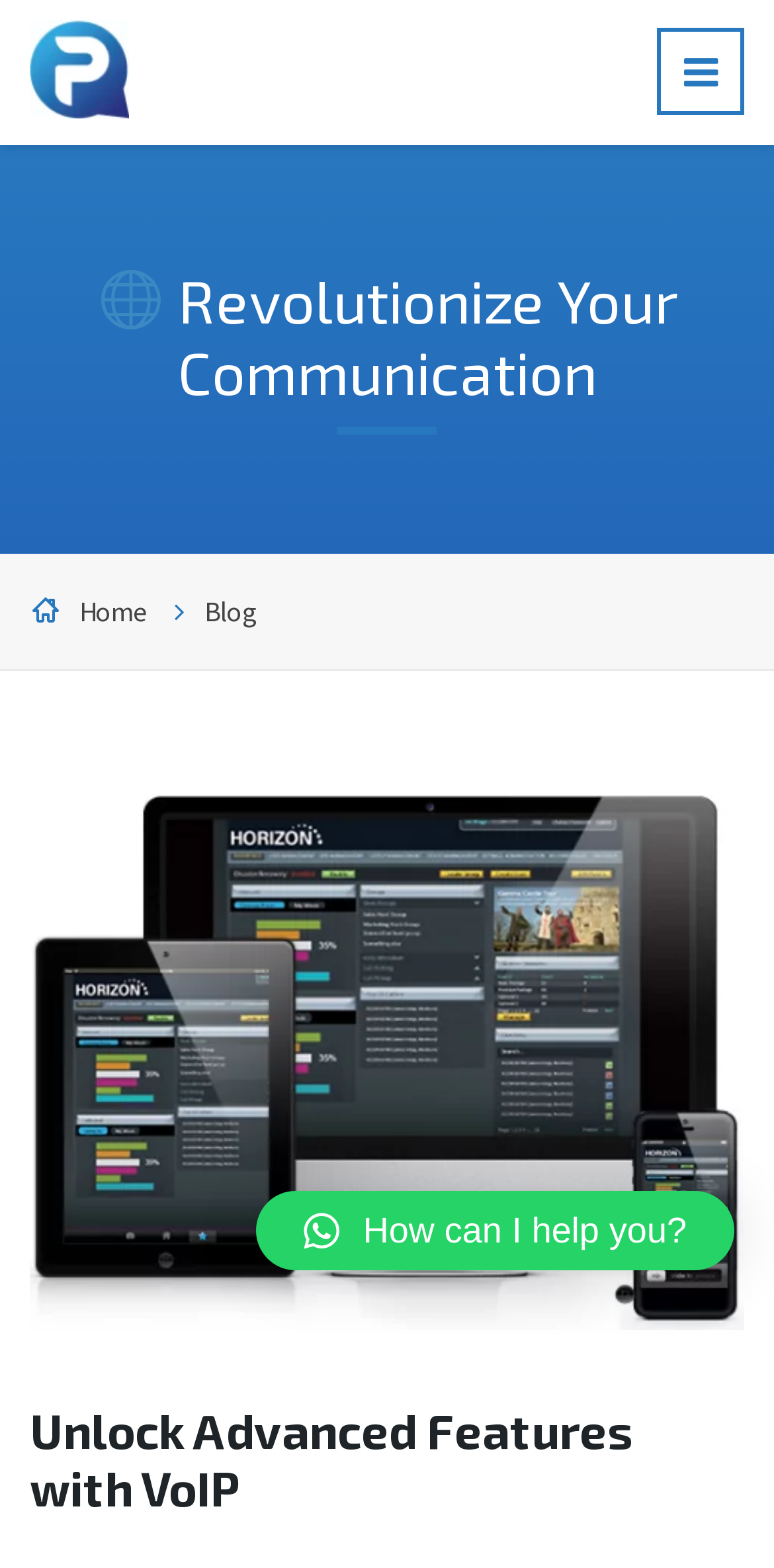Provide your answer to the question using just one word or phrase: How many navigation links are at the top?

2